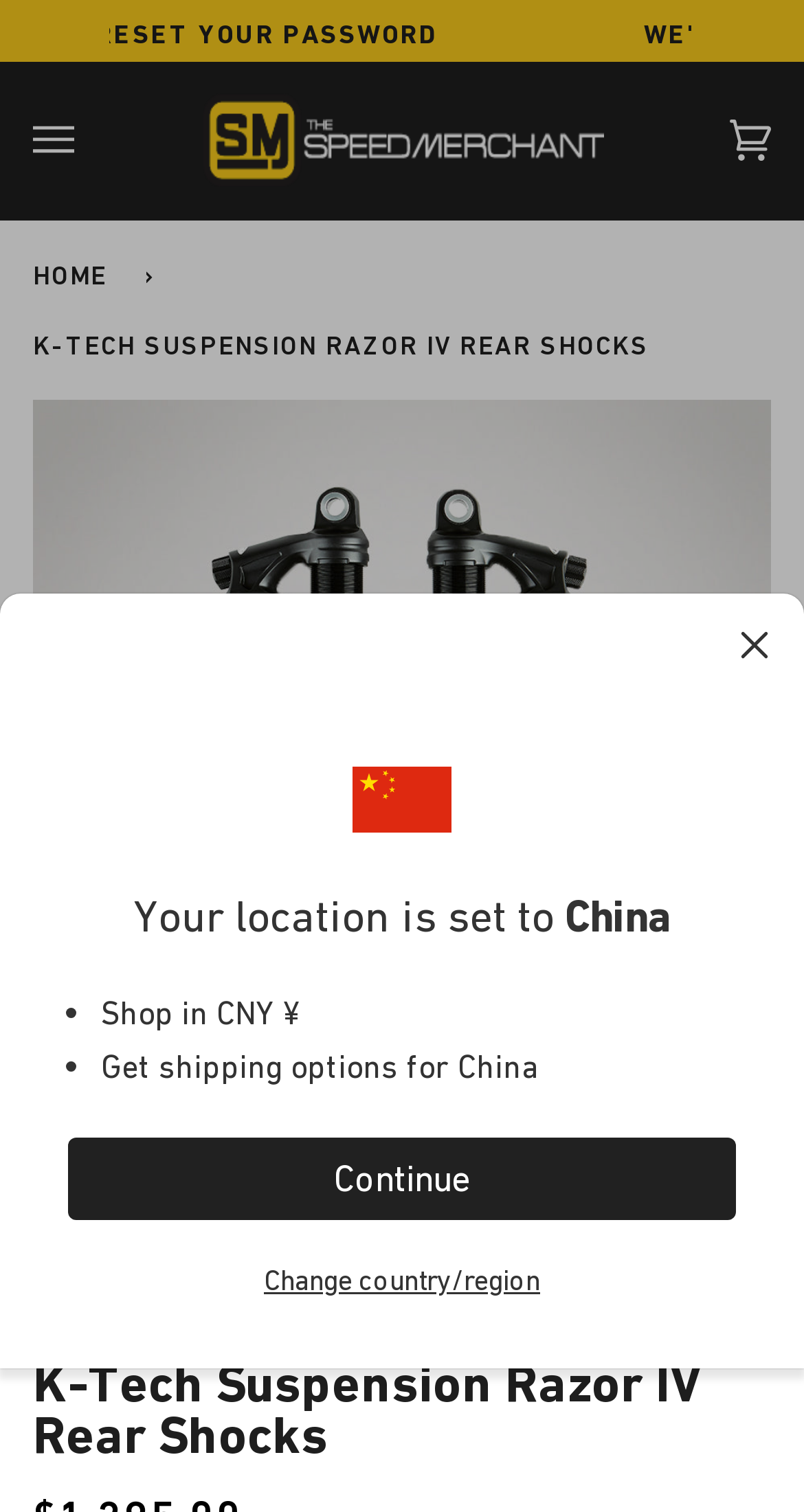Is the menu expanded?
Please use the visual content to give a single word or phrase answer.

No